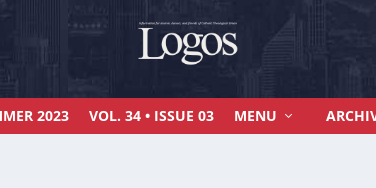Explain what is happening in the image with as much detail as possible.

The image prominently features the title "Logos" displayed in an elegant, serif font, indicating its significance as part of a publication or brand identity. The background is a sophisticated navy blue, creating a striking contrast with the text. Below the main title, there are sections labeled "SUMMER 2023," "VOL. 34 • ISSUE 03," along with navigation options for "MENU" and "ARCHIVE." The overall design suggests a professional and polished layout, typical of a scholarly journal or magazine, enhancing readability while conveying a sense of formality.